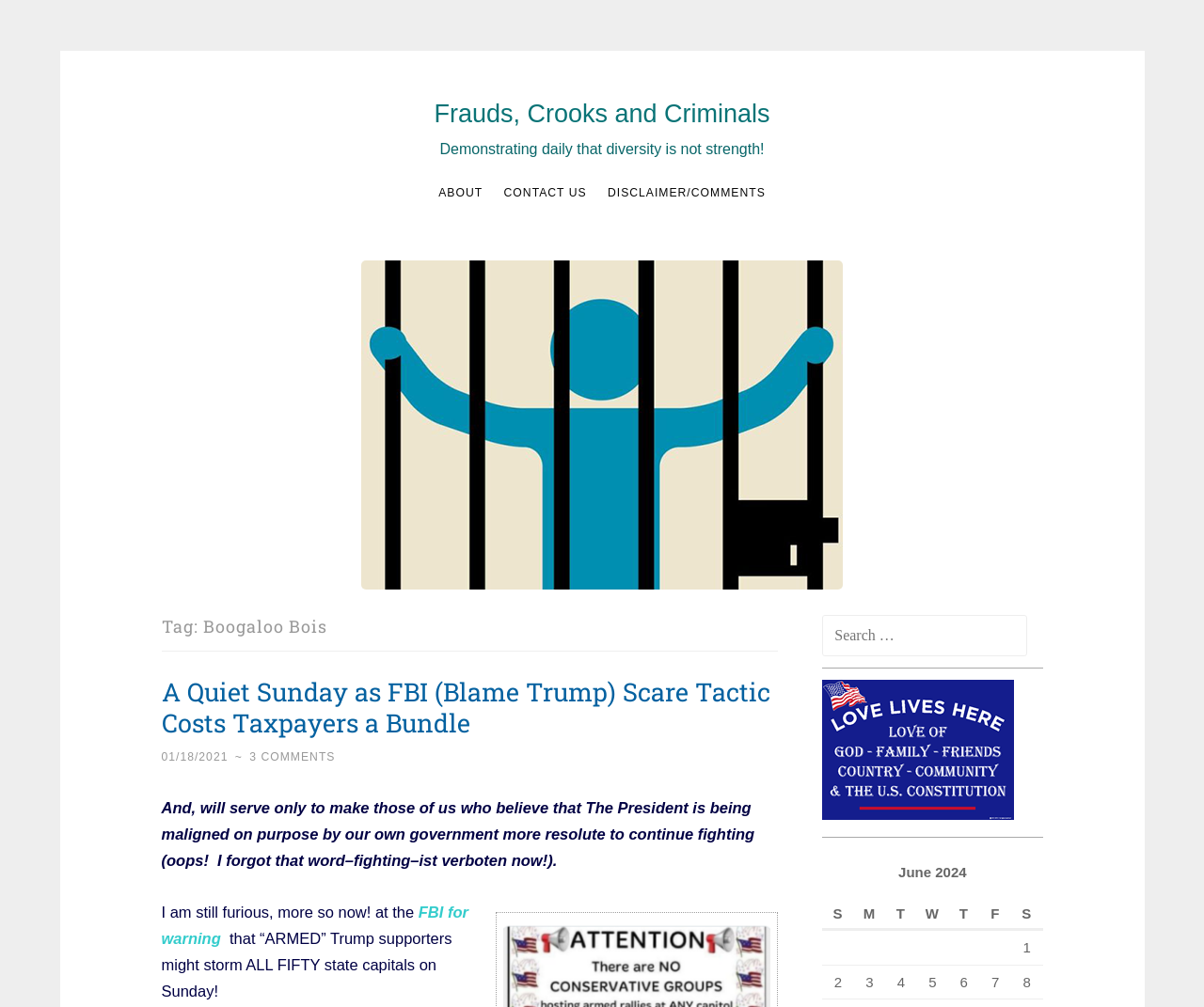Identify the bounding box of the UI element that matches this description: "parent_node: Tag: Boogaloo Bois".

[0.134, 0.258, 0.866, 0.585]